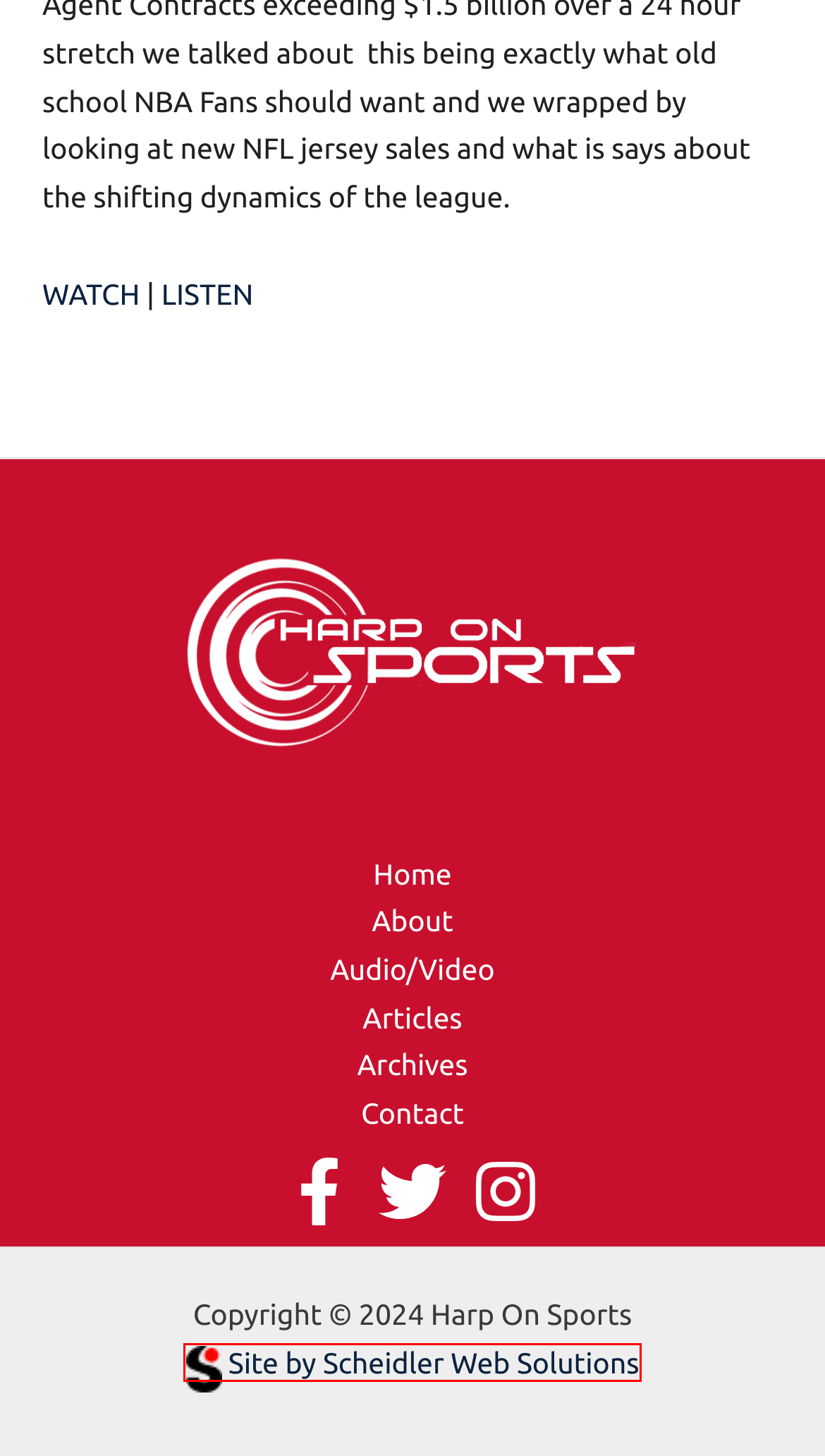You have a screenshot showing a webpage with a red bounding box highlighting an element. Choose the webpage description that best fits the new webpage after clicking the highlighted element. The descriptions are:
A. CFB Conference Chaos, NBA Bank & Jersey Worthy | Harp On Sports
B. NFL Pre-Season Spotlight, Coach Cal’s Cause & Gamecock Stock | Harp On Sports
C. Harp On Sports | Entertaining the world with wit, logic and perspective
D. The Bar | Harp On Sports
E. Archives | Harp On Sports
F. Scheidler Web Solutions LLC | Your website is our business.
G. Articles | Harp On Sports
H. Contact | Harp On Sports

F